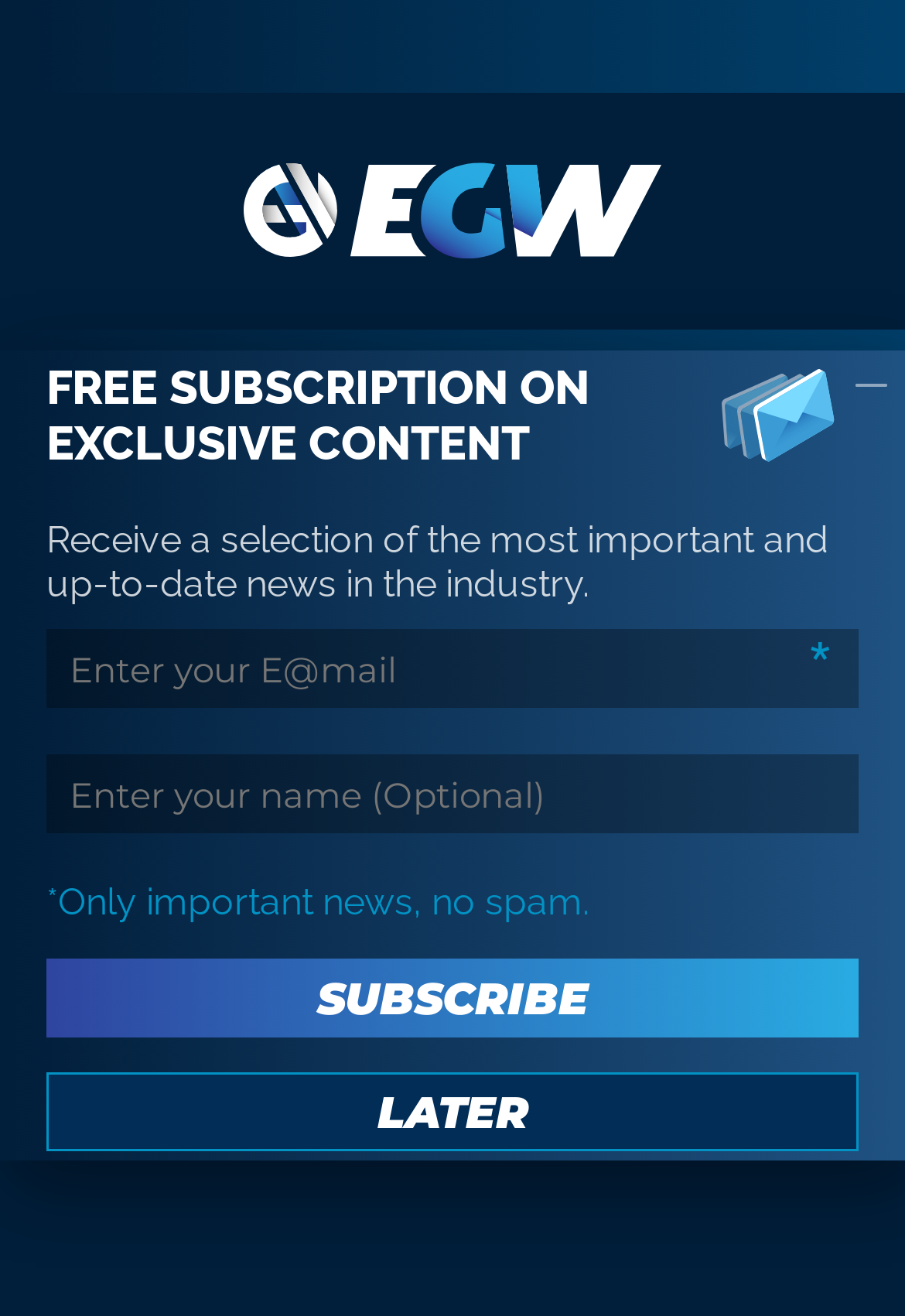Locate the bounding box coordinates of the area that needs to be clicked to fulfill the following instruction: "Subscribe". The coordinates should be in the format of four float numbers between 0 and 1, namely [left, top, right, bottom].

[0.35, 0.738, 0.65, 0.779]